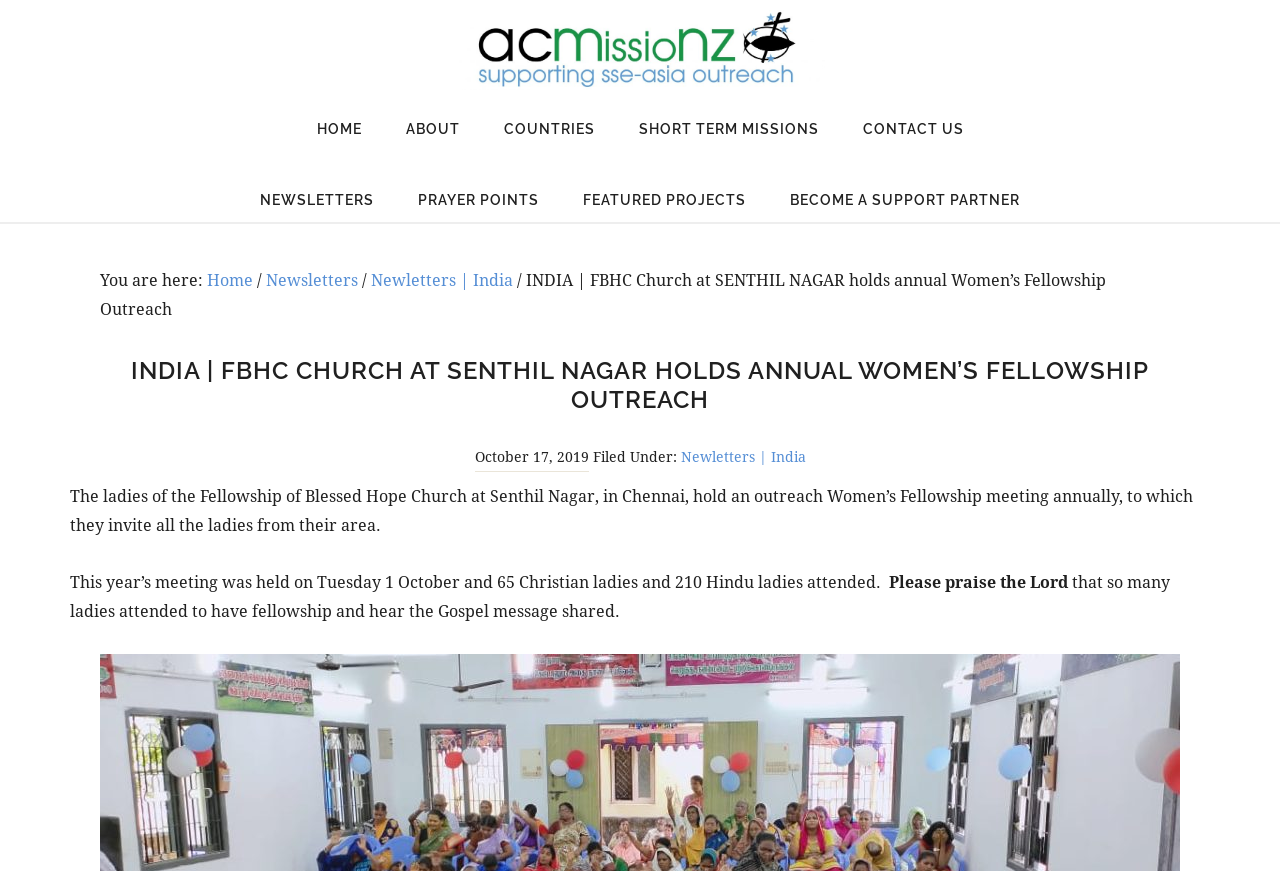What is the date of the meeting?
Answer the question in as much detail as possible.

I found the answer by reading the paragraph that describes the meeting. It says 'This year’s meeting was held on Tuesday 1 October...'. The date of the meeting is October 1.